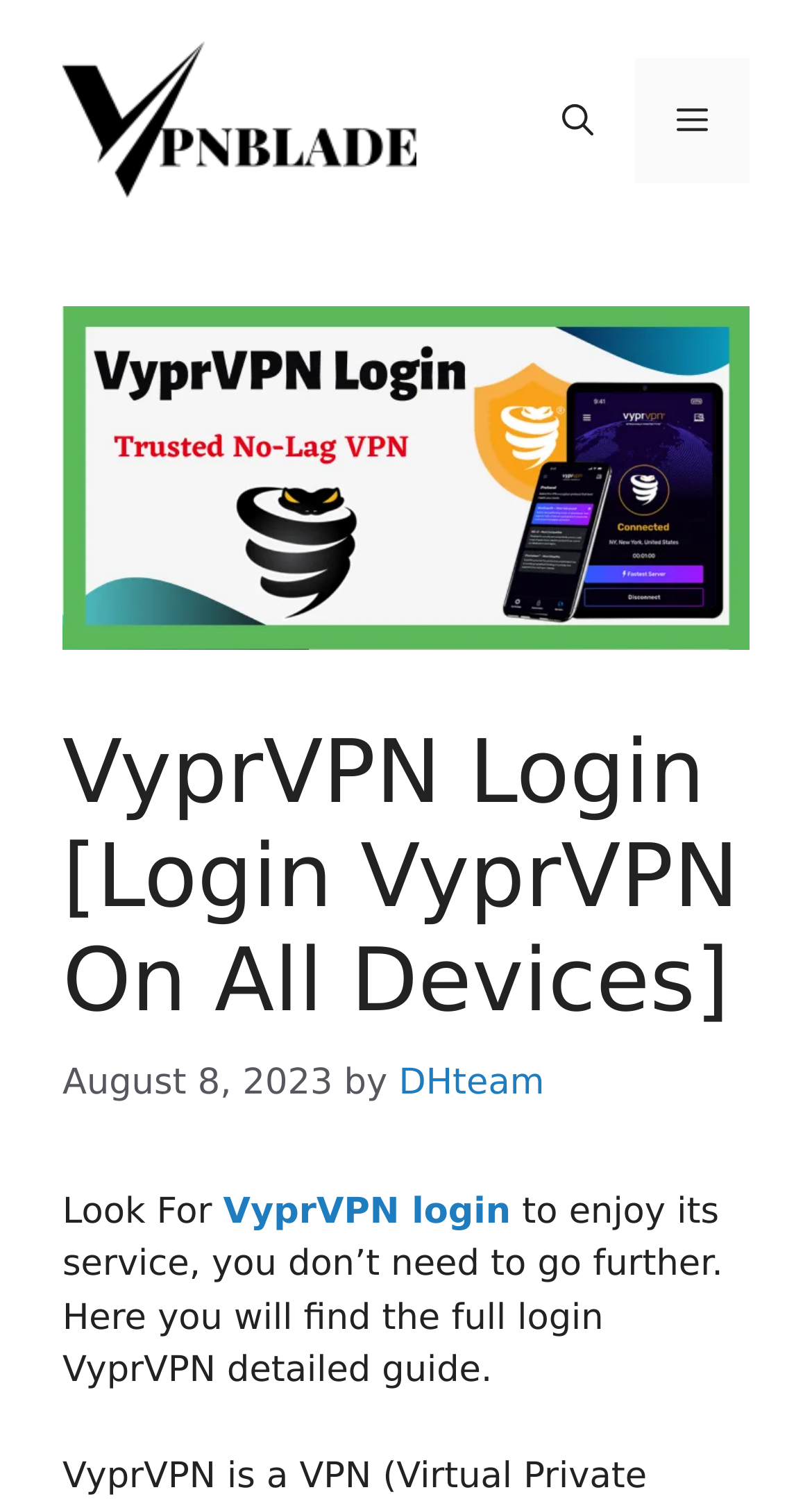Predict the bounding box of the UI element based on this description: "DHteam".

[0.491, 0.709, 0.67, 0.737]